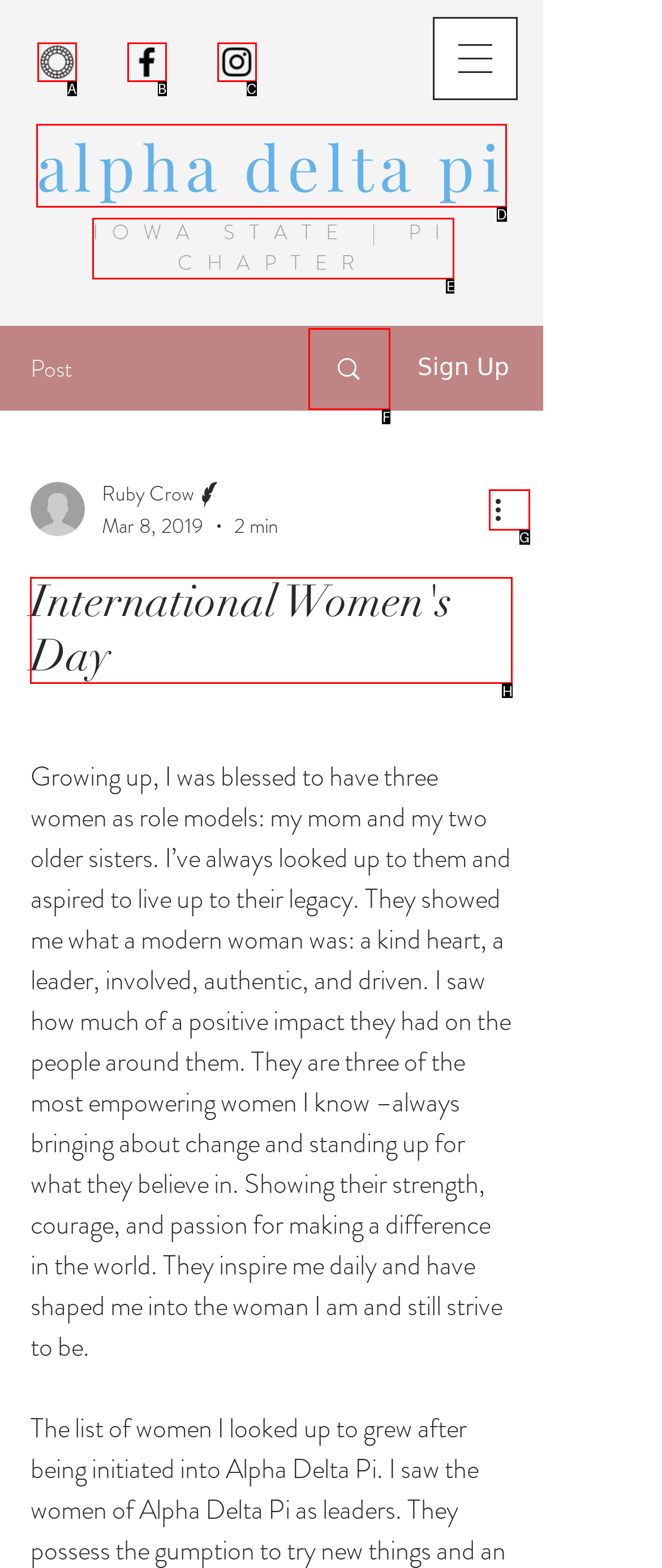Tell me which one HTML element I should click to complete the following task: Read the International Women's Day article Answer with the option's letter from the given choices directly.

H